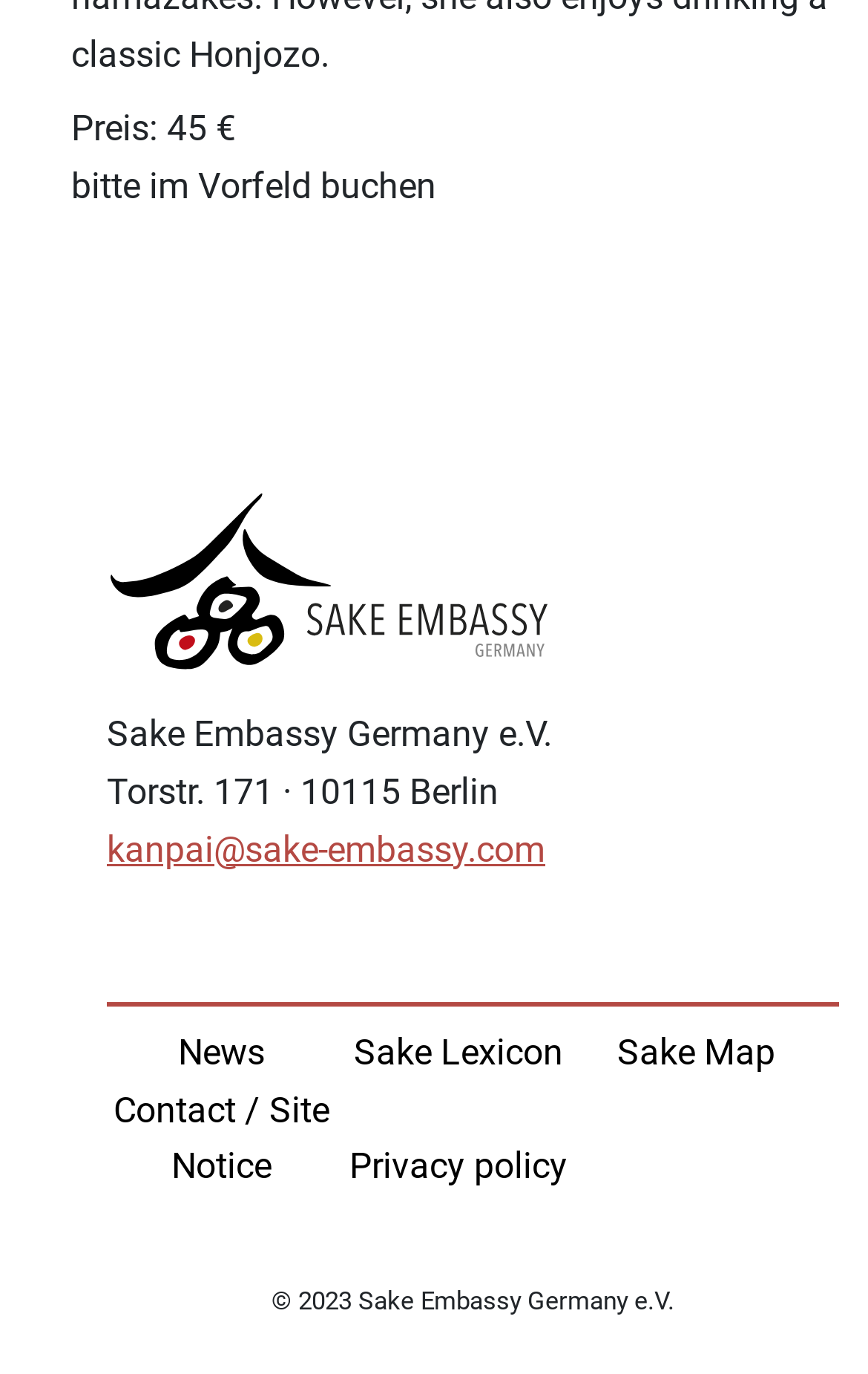How many links are available in the complementary section?
Look at the screenshot and give a one-word or phrase answer.

5